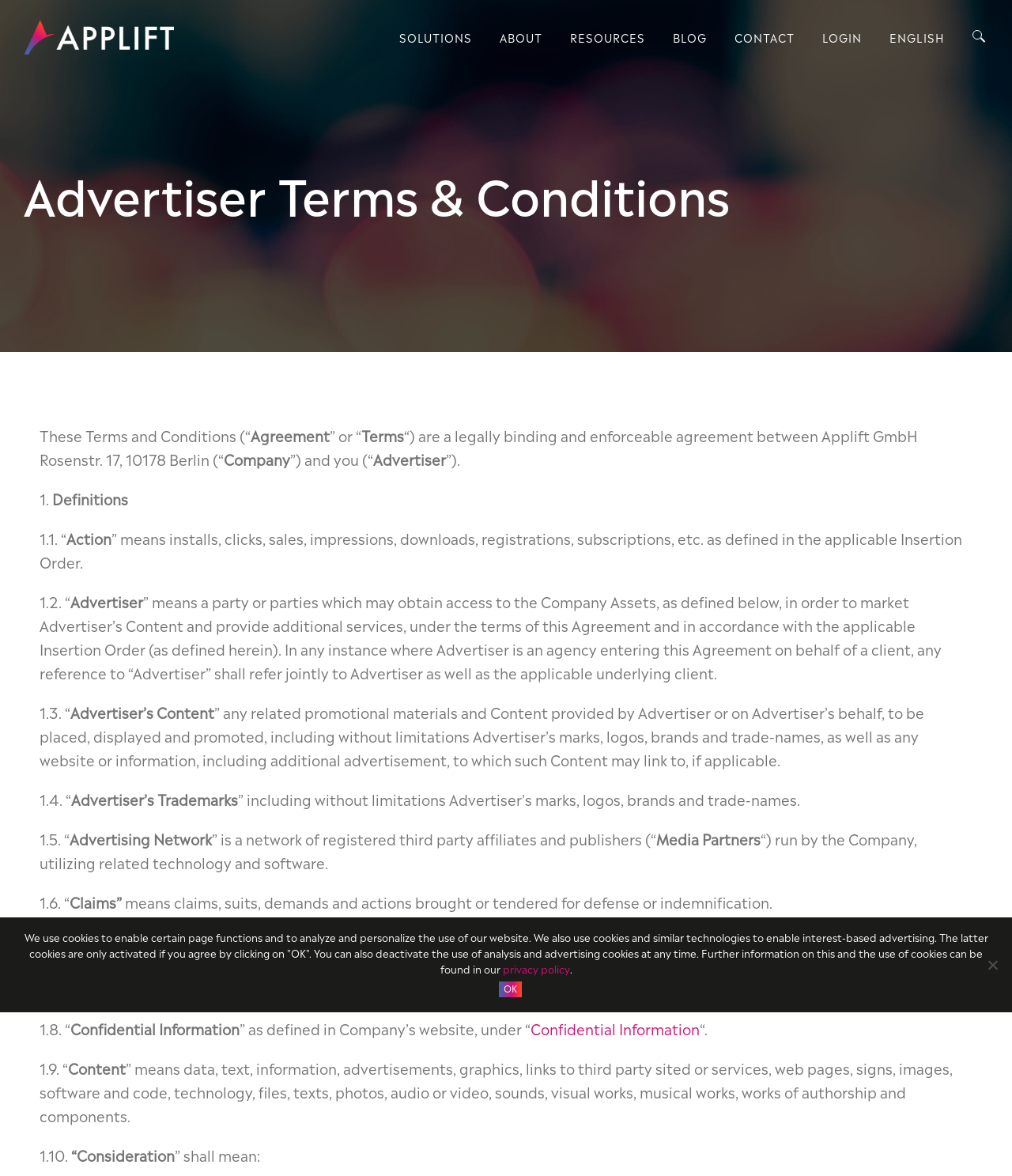Can you find the bounding box coordinates of the area I should click to execute the following instruction: "Click on the 'LOGIN' link"?

[0.812, 0.0, 0.852, 0.05]